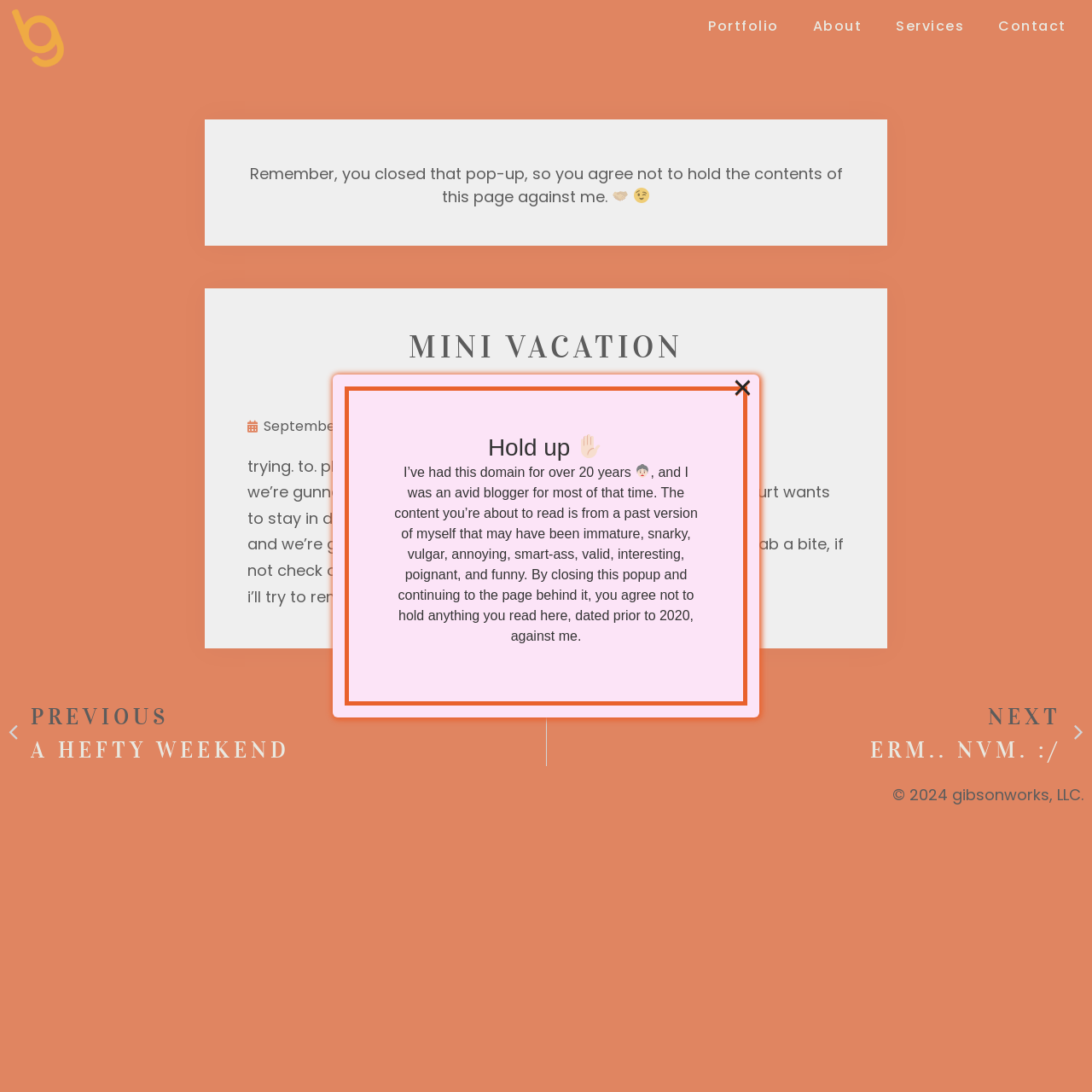Please identify the bounding box coordinates of the clickable area that will allow you to execute the instruction: "Click the 'Prev PREVIOUS A HEFTY WEEKEND' link".

[0.008, 0.64, 0.5, 0.701]